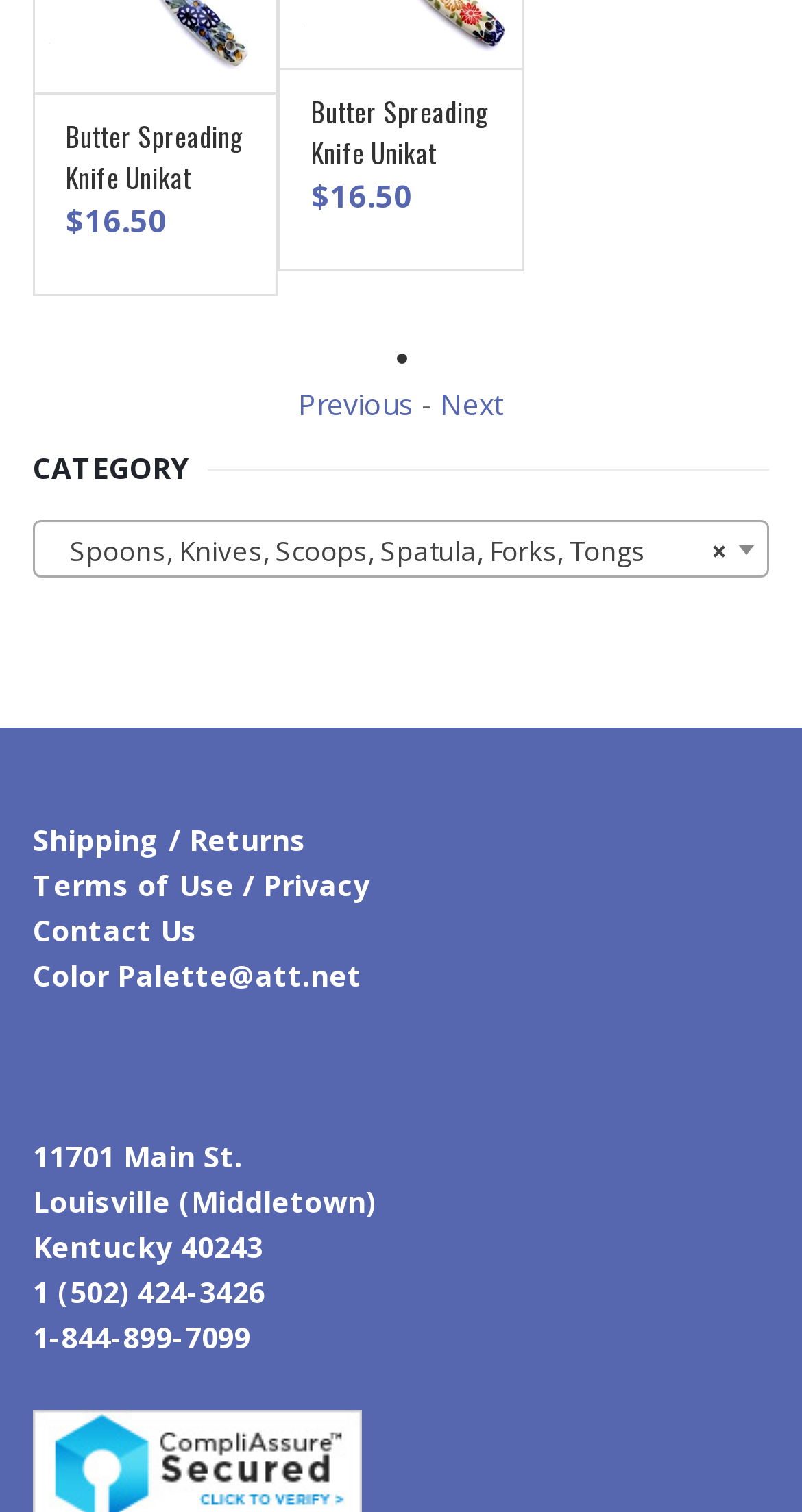Identify the bounding box coordinates of the region I need to click to complete this instruction: "Add Butter Spreading Knife Unikat to cart".

[0.047, 0.068, 0.341, 0.123]